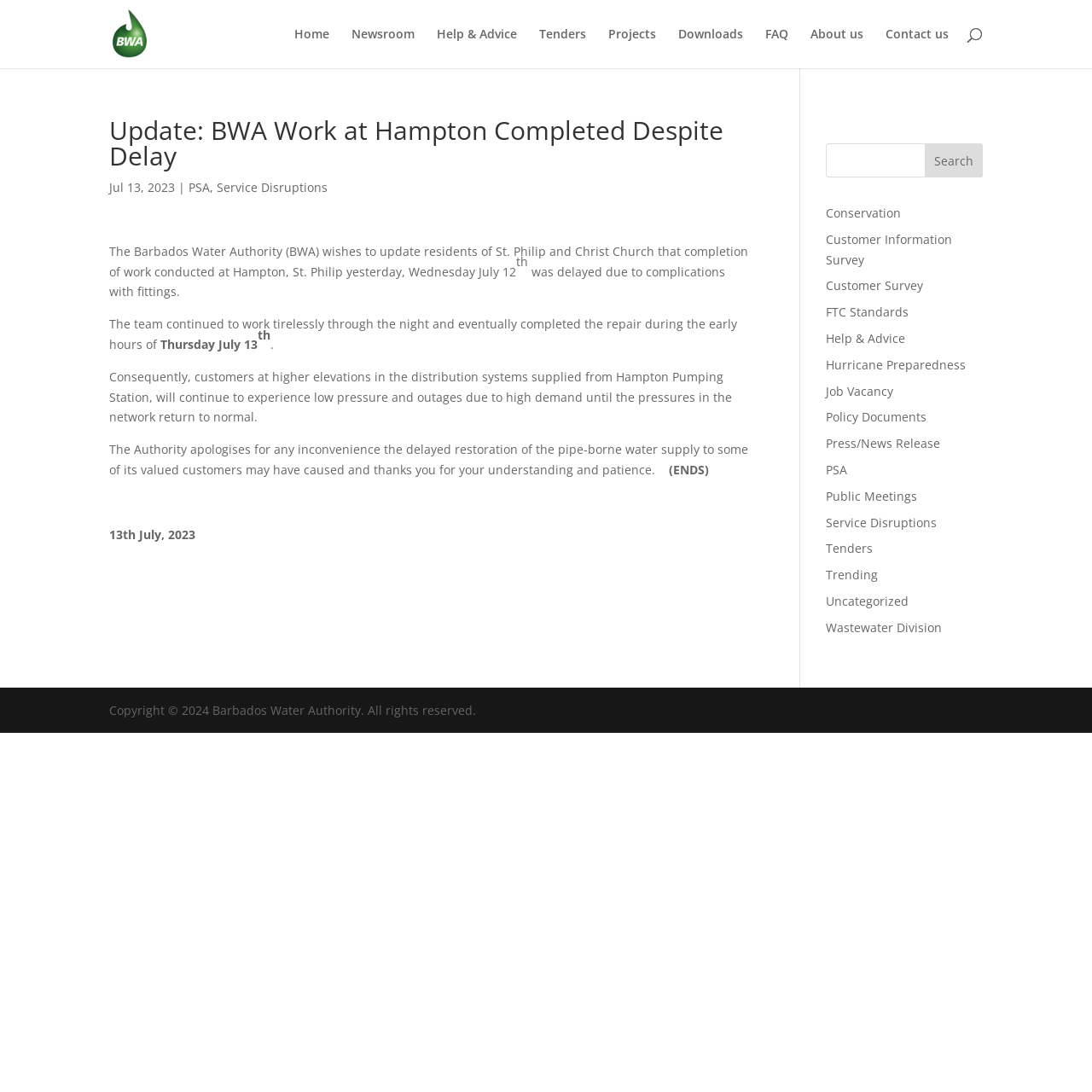Bounding box coordinates are specified in the format (top-left x, top-left y, bottom-right x, bottom-right y). All values are floating point numbers bounded between 0 and 1. Please provide the bounding box coordinate of the region this sentence describes: Search

[0.847, 0.131, 0.9, 0.162]